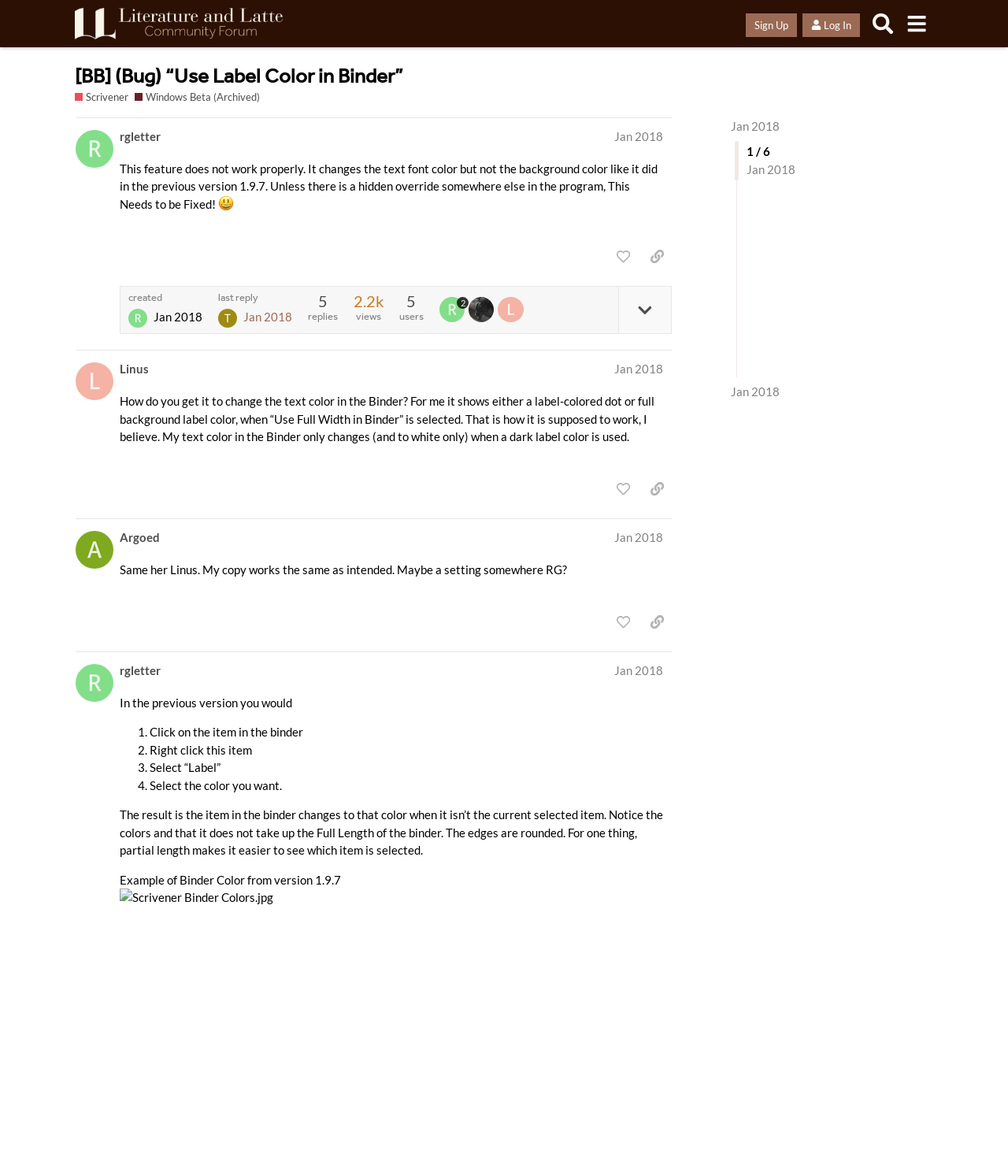Explain the webpage's design and content in an elaborate manner.

This webpage appears to be a forum discussion thread on the Literature & Latte Forums, specifically about a bug in the Scrivener software. At the top of the page, there is a header section with links to the forum's main page, a sign-up button, a log-in button, a search button, and a menu button. Below this, there is a heading that reads "[BB] (Bug) “Use Label Color in Binder” - Scrivener / Windows Beta (Archived)".

The main content of the page is divided into several posts, each with its own heading, author, and timestamp. The first post, by user "rgletter", describes the bug and how it affects the text font color and background color in the binder. The post includes a smiley face emoticon and has several buttons for liking, copying a link, and other actions.

Below this post, there are several other posts from different users, including "Linus" and "Argoed", who respond to the original post and discuss their own experiences with the bug. Each post has a similar layout, with a heading, author, timestamp, and text content, as well as buttons for liking and copying a link.

Throughout the page, there are also various links, images, and buttons, including links to user profiles, timestamps, and other posts. The page also displays the number of replies, views, and users participating in the discussion.